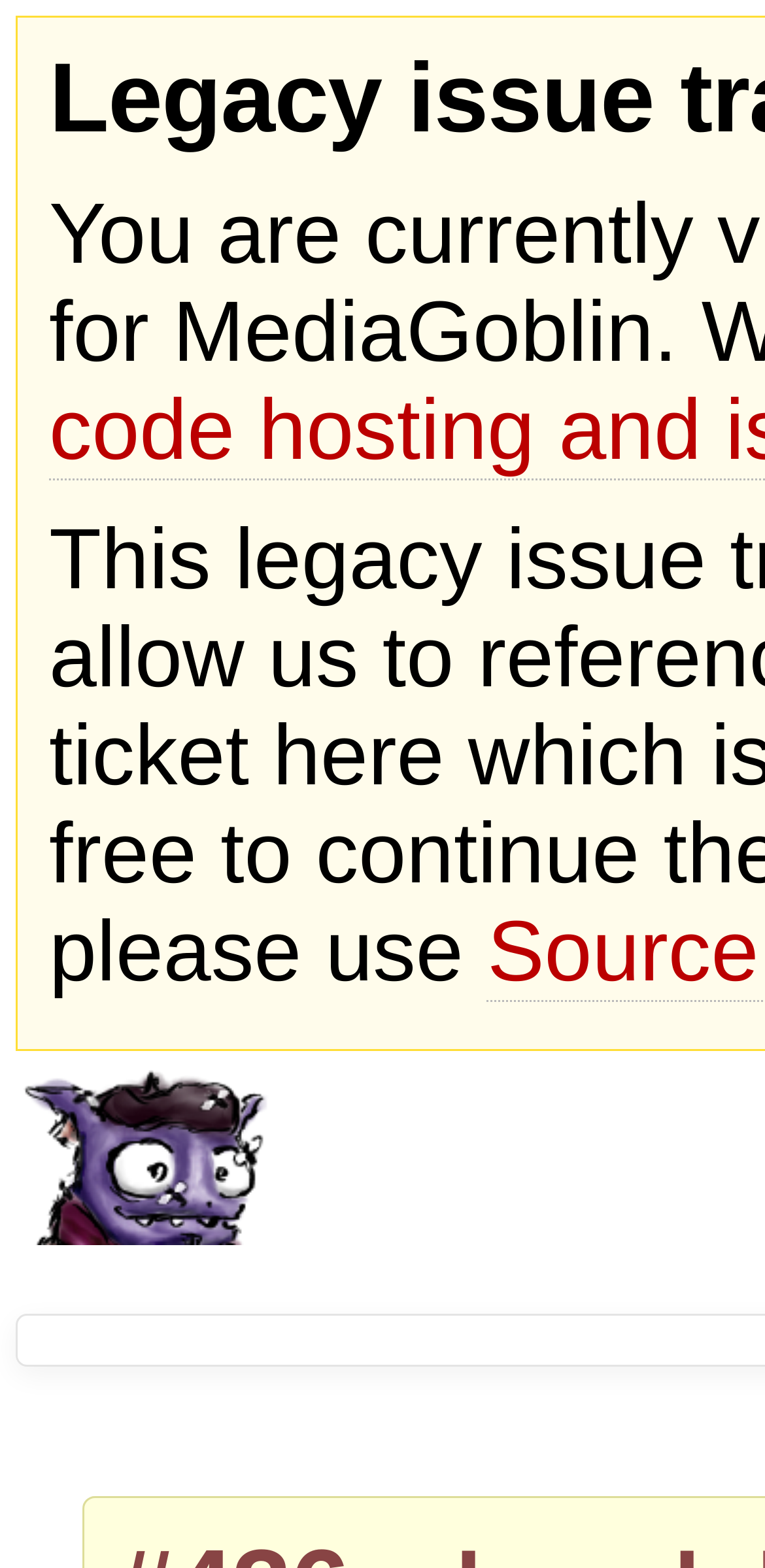Please find and generate the text of the main heading on the webpage.

Legacy issue tracker